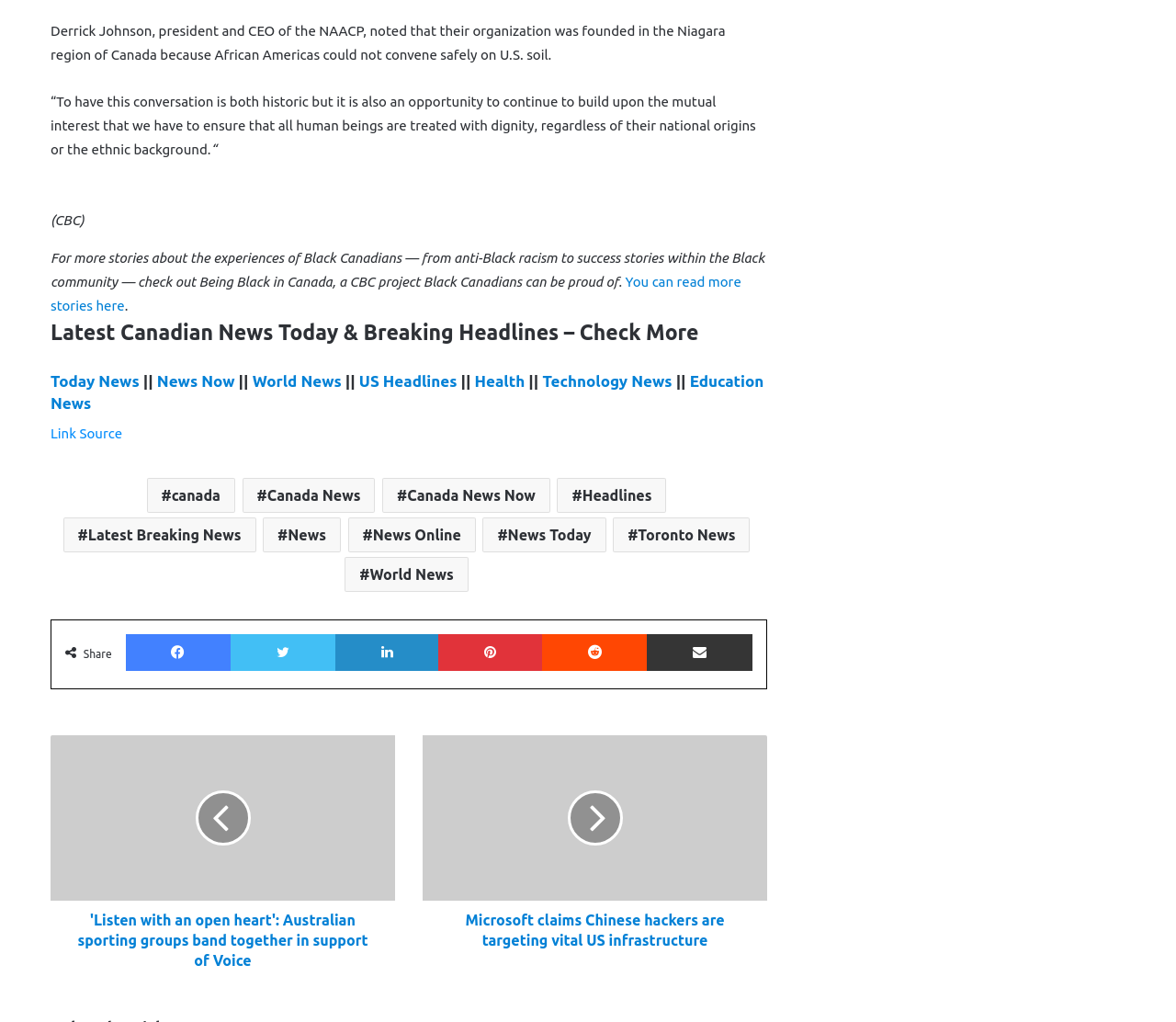What is the topic of the quote at the top of the page?
Please provide a comprehensive answer based on the visual information in the image.

The quote at the top of the page is about human dignity, regardless of national origins or ethnic background, which suggests that the topic is about promoting equality and respect for all individuals.